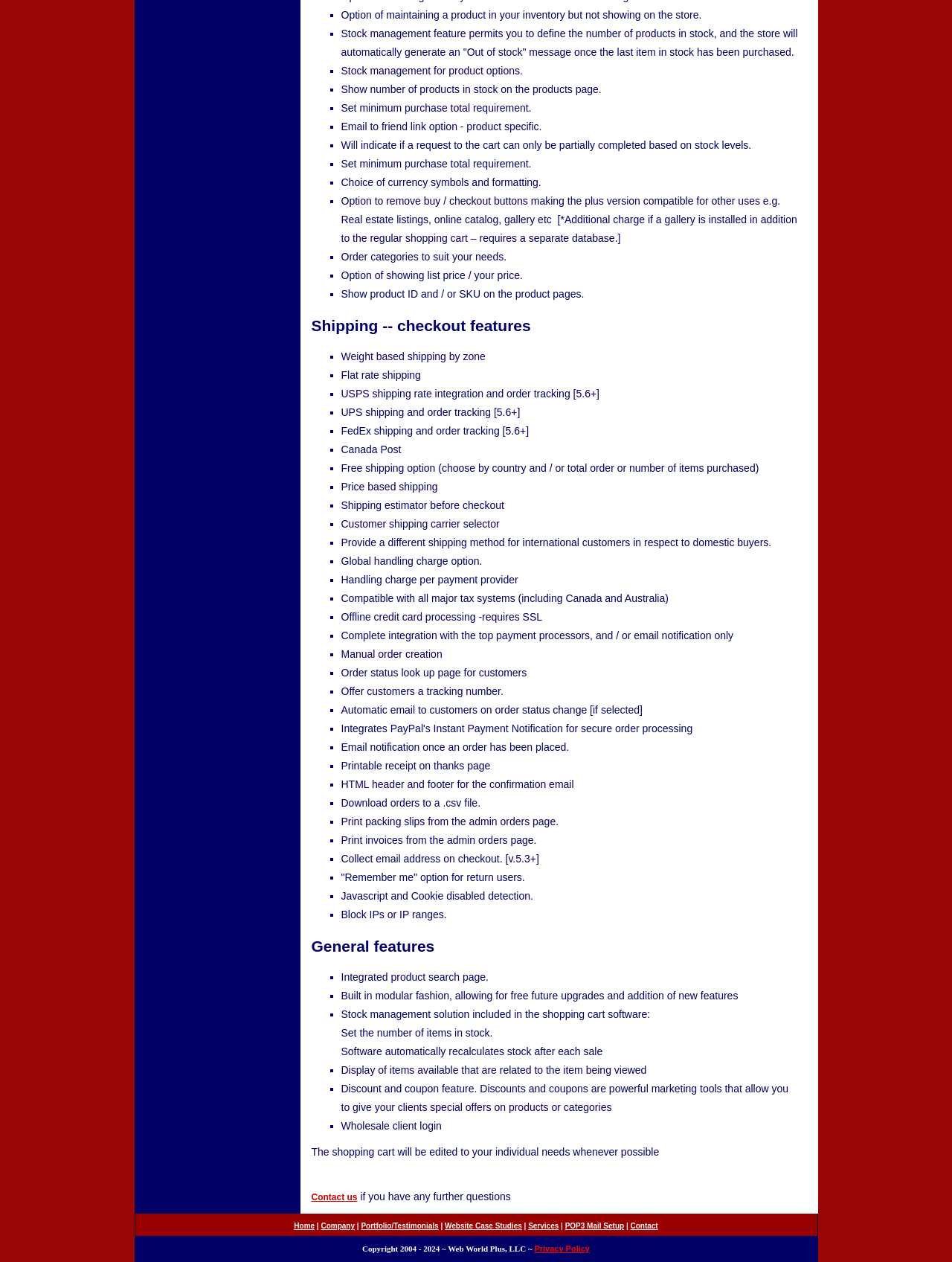Using a single word or phrase, answer the following question: 
What is the option for product specific email?

Email to friend link